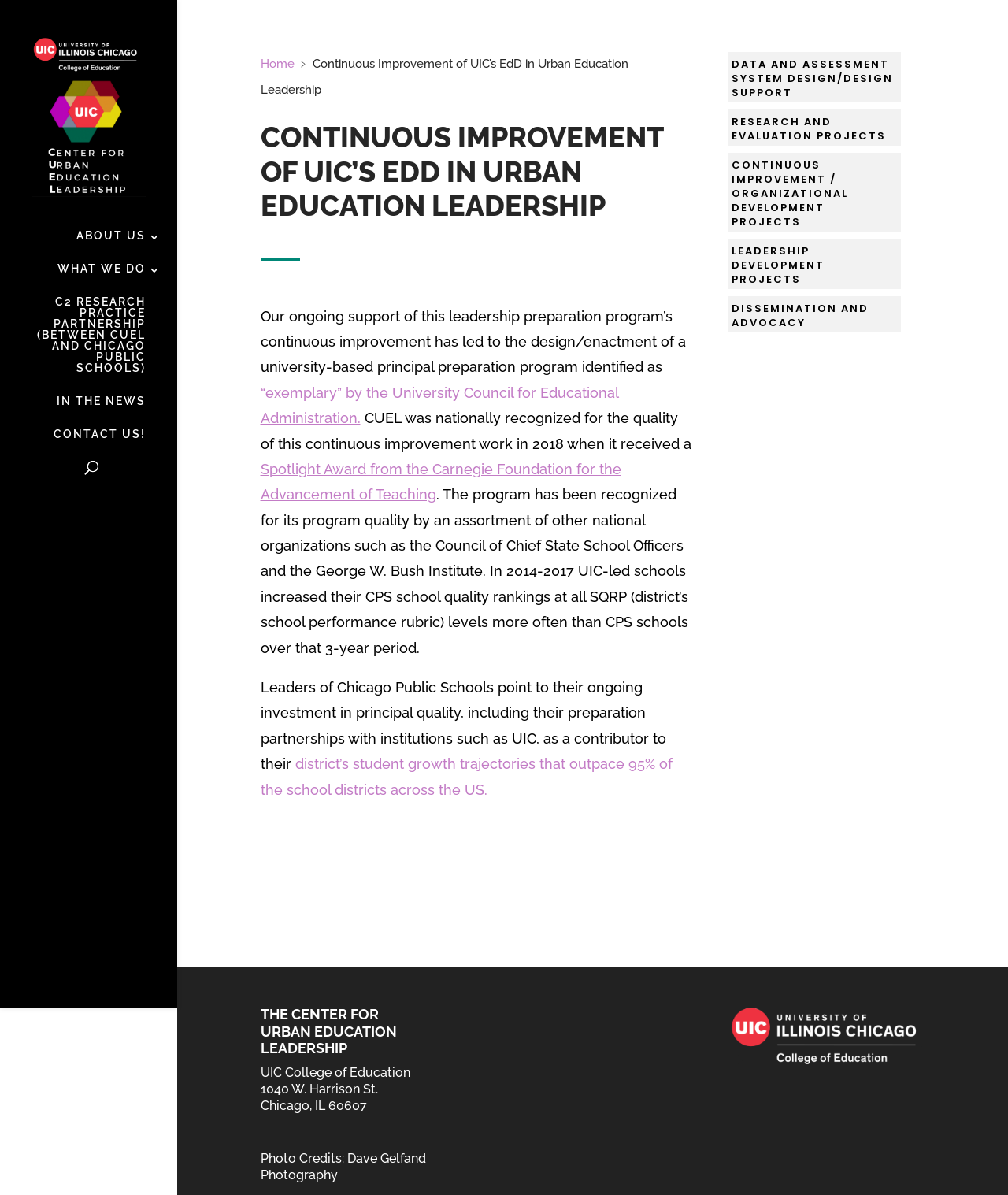Please locate the bounding box coordinates of the element that should be clicked to achieve the given instruction: "Learn about the Continuous Improvement of UIC’s EdD in Urban Education Leadership".

[0.258, 0.101, 0.686, 0.193]